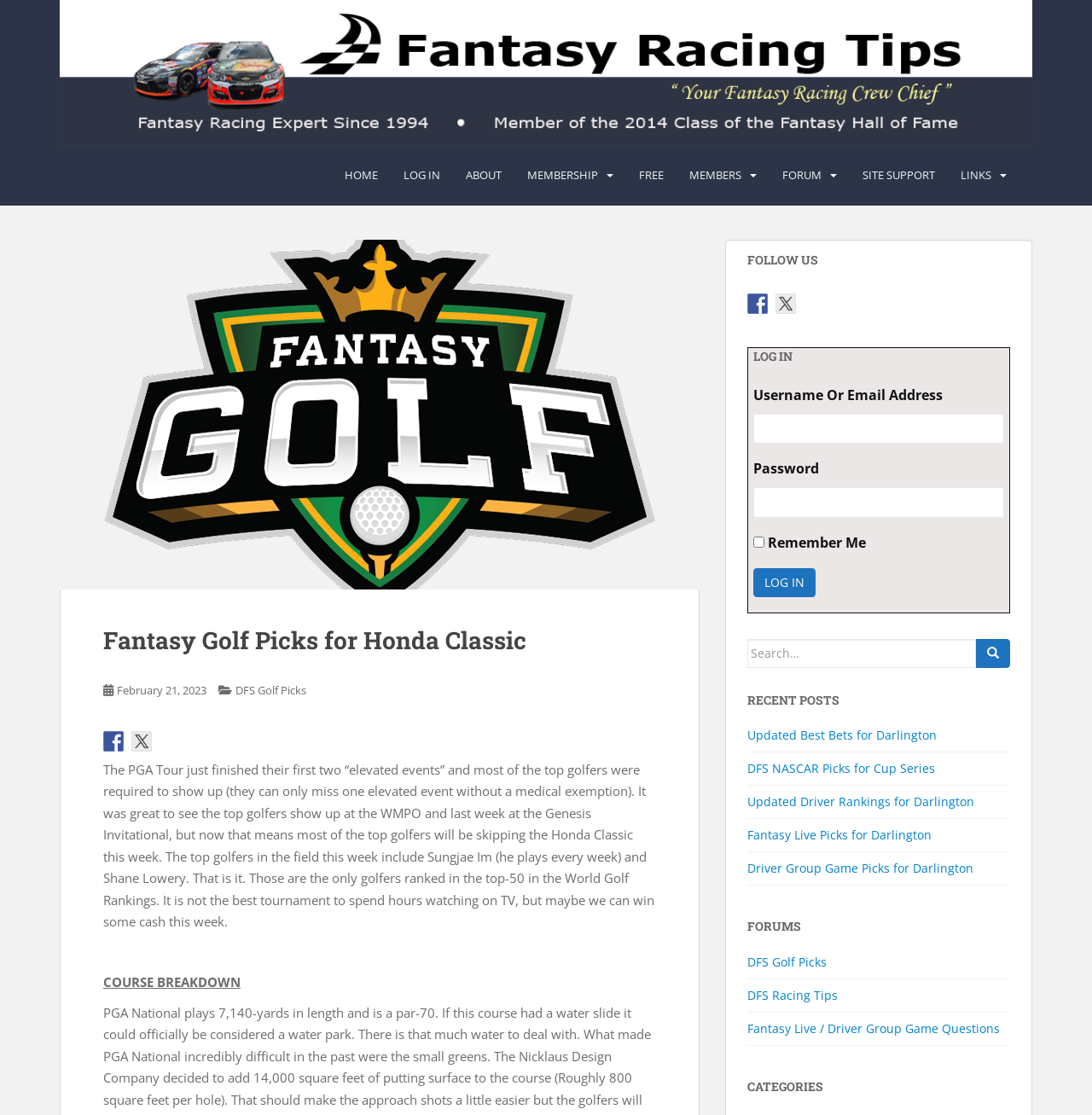Respond with a single word or phrase to the following question: What is the name of the golf tournament?

Honda Classic